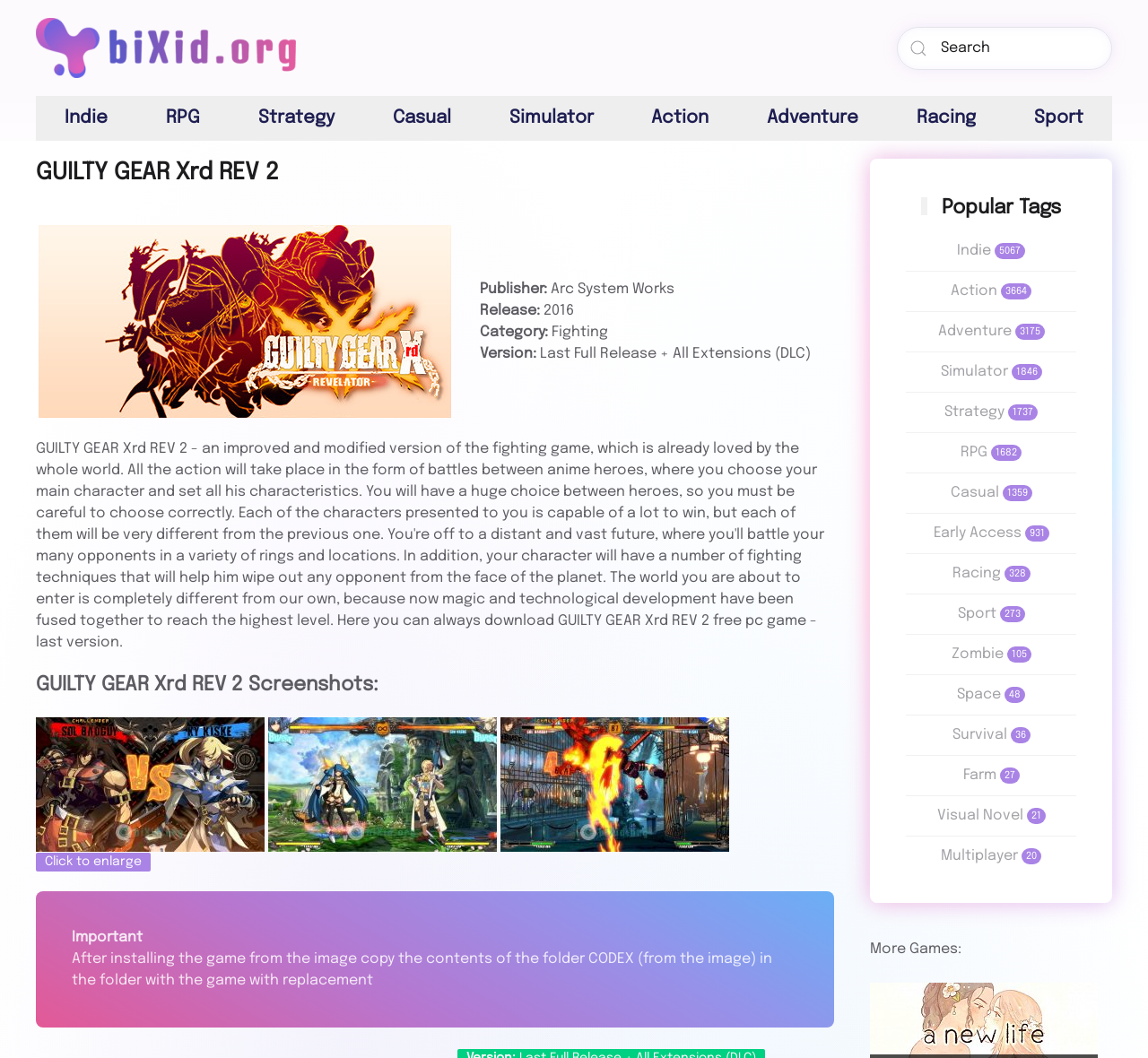Given the description "Open Source", determine the bounding box of the corresponding UI element.

None